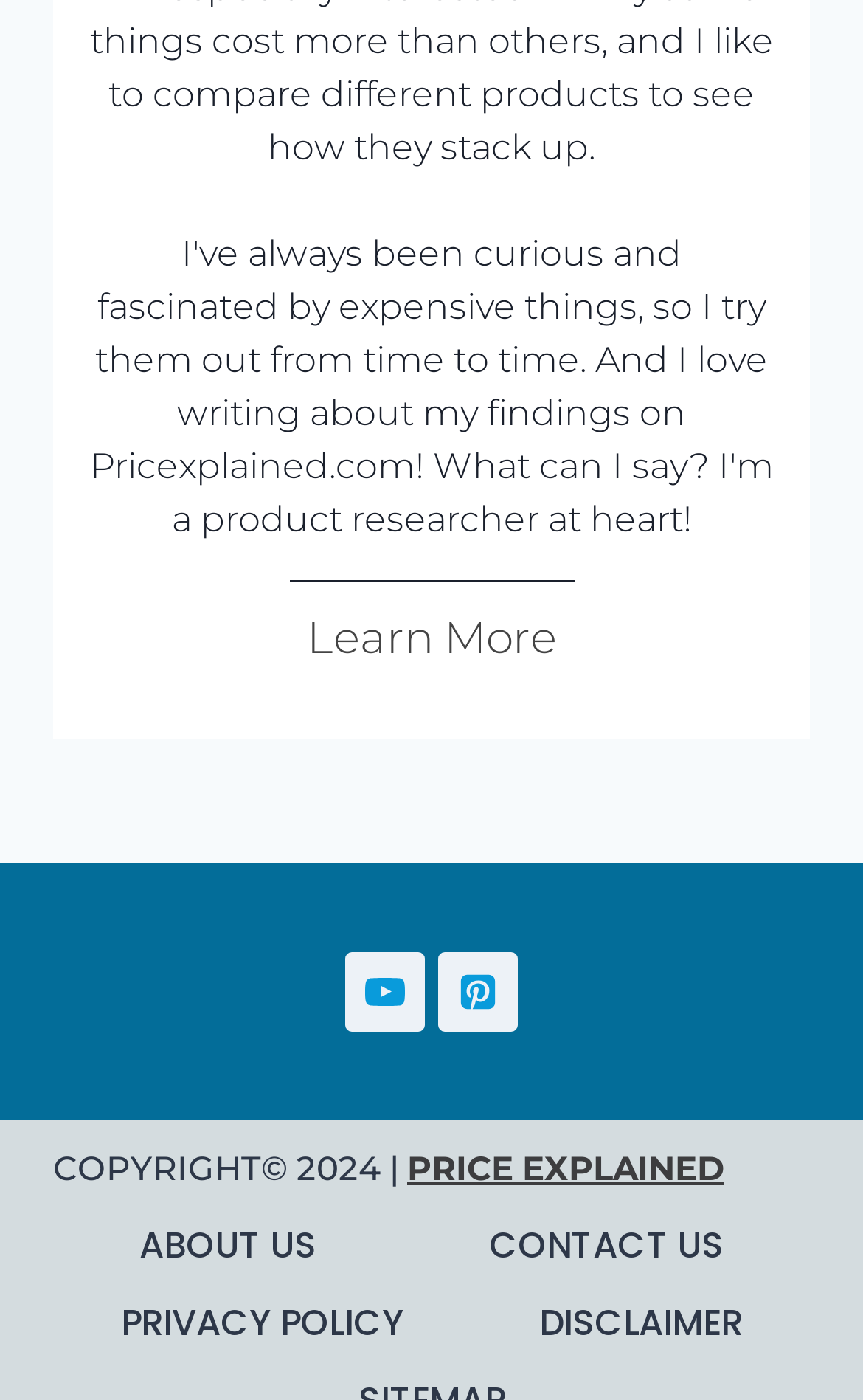Please specify the bounding box coordinates of the area that should be clicked to accomplish the following instruction: "Read about PRICE EXPLAINED". The coordinates should consist of four float numbers between 0 and 1, i.e., [left, top, right, bottom].

[0.472, 0.819, 0.838, 0.849]